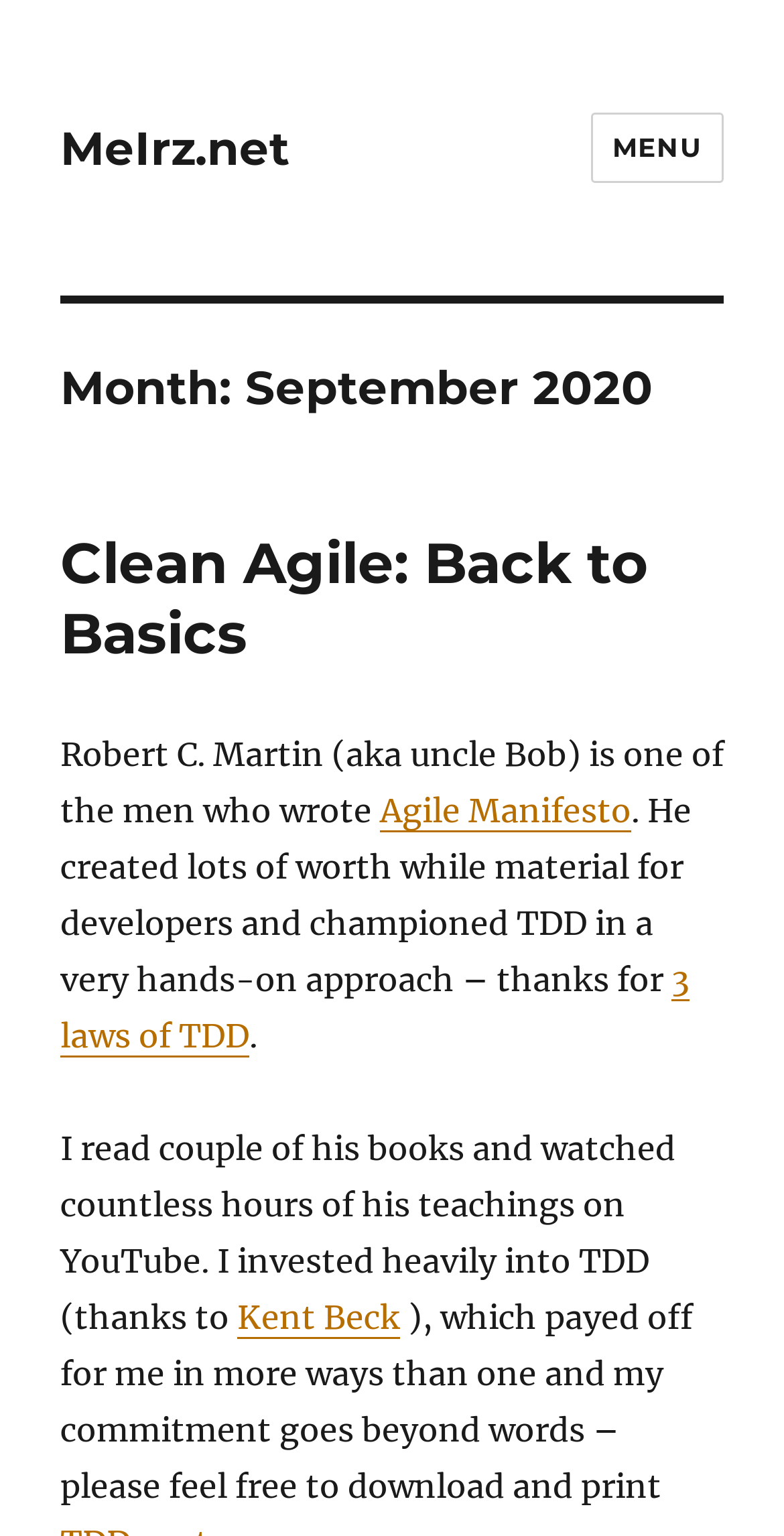What is the name of the person who championed TDD?
Please provide a detailed answer to the question.

The webpage states that Robert C. Martin 'championed TDD in a very hands-on approach' which indicates that he is the person who championed TDD.